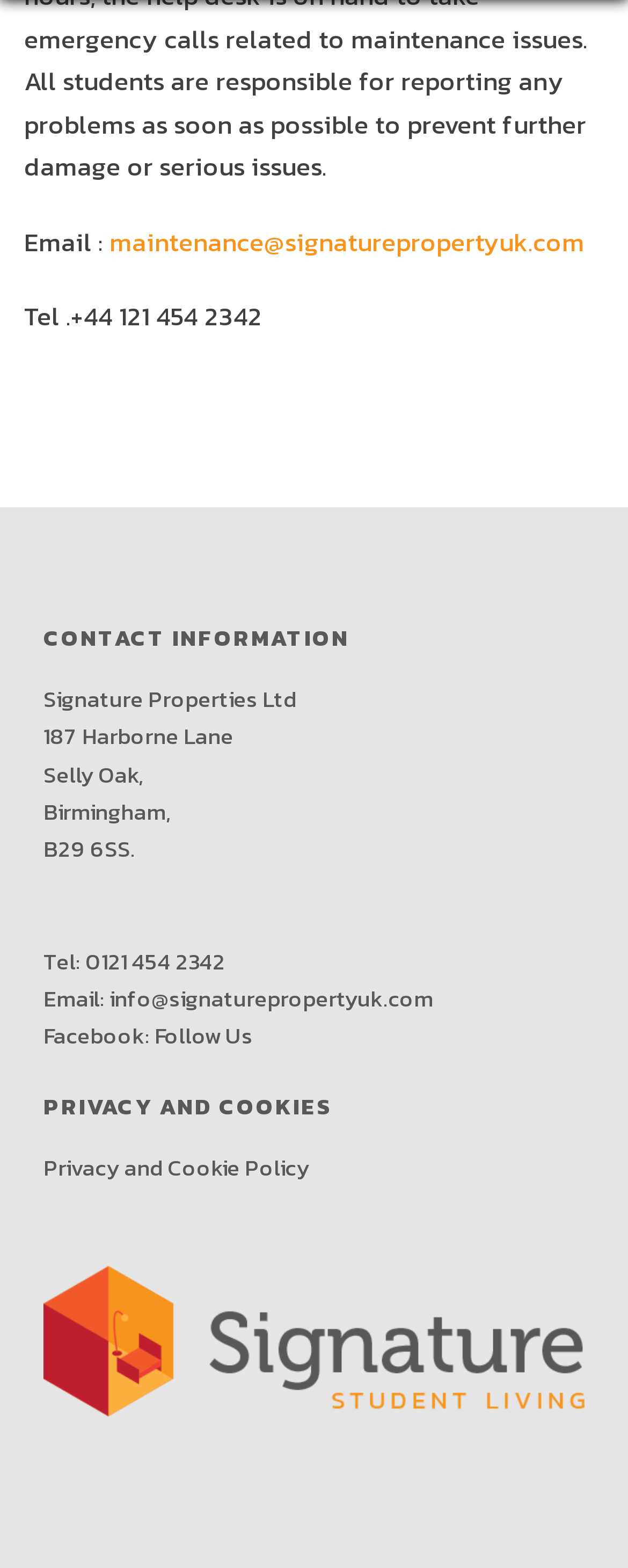What is the company's email address?
Based on the visual, give a brief answer using one word or a short phrase.

info@signaturepropertyuk.com